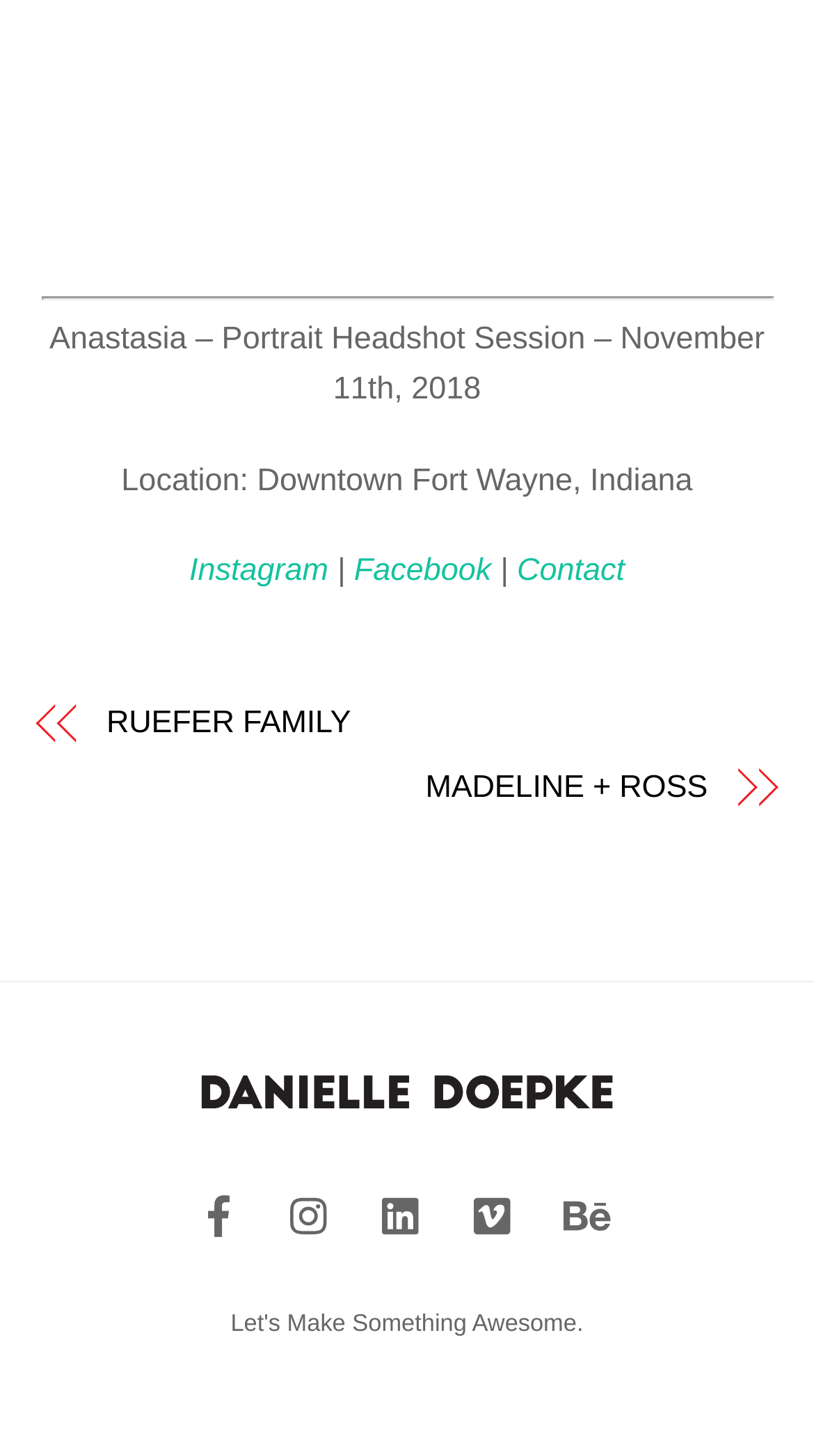Locate the bounding box coordinates of the clickable region to complete the following instruction: "Filter by price."

None